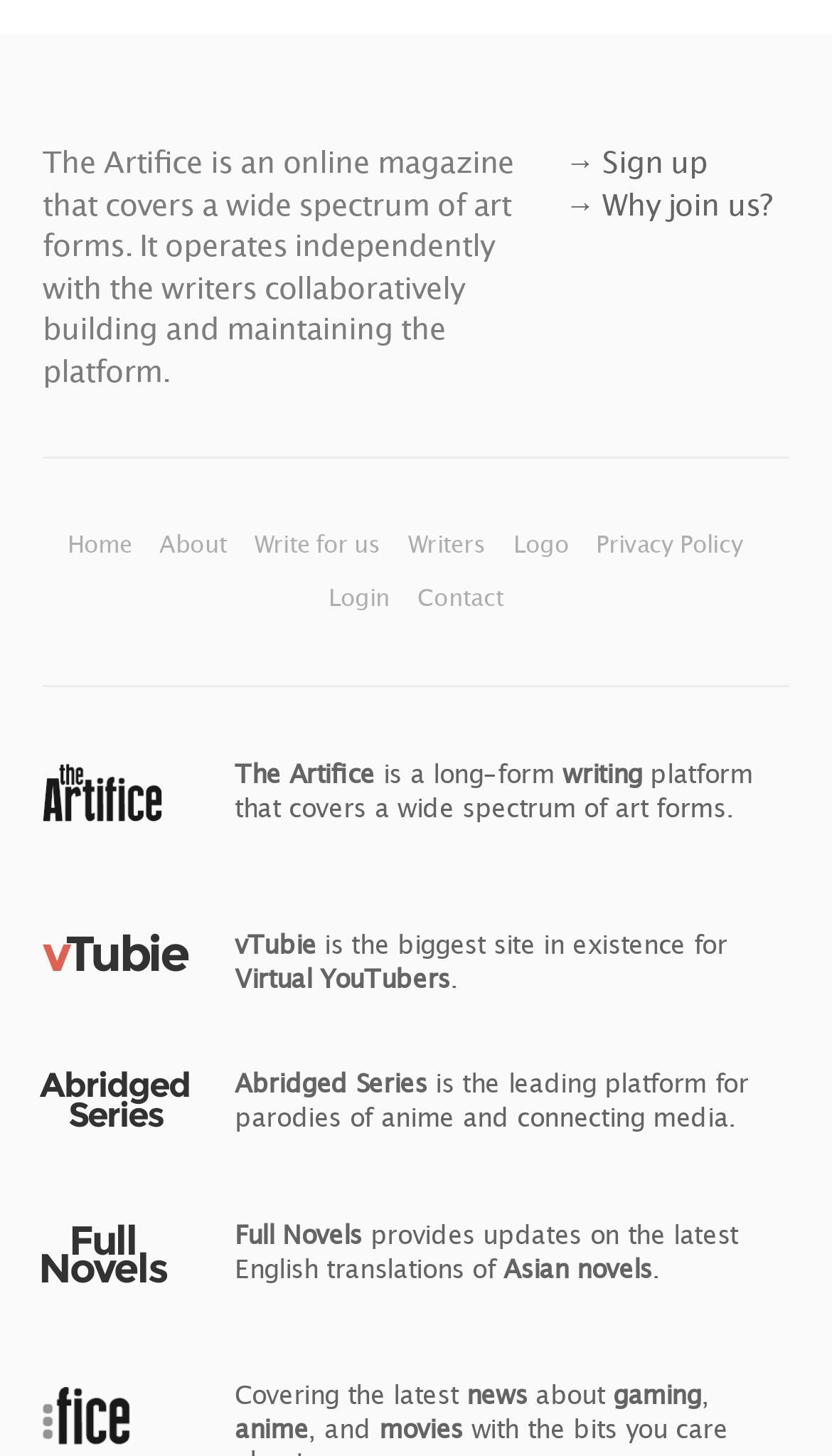What is the name of the platform that covers parodies of anime and connecting media?
Look at the image and respond with a single word or a short phrase.

Abridged Series